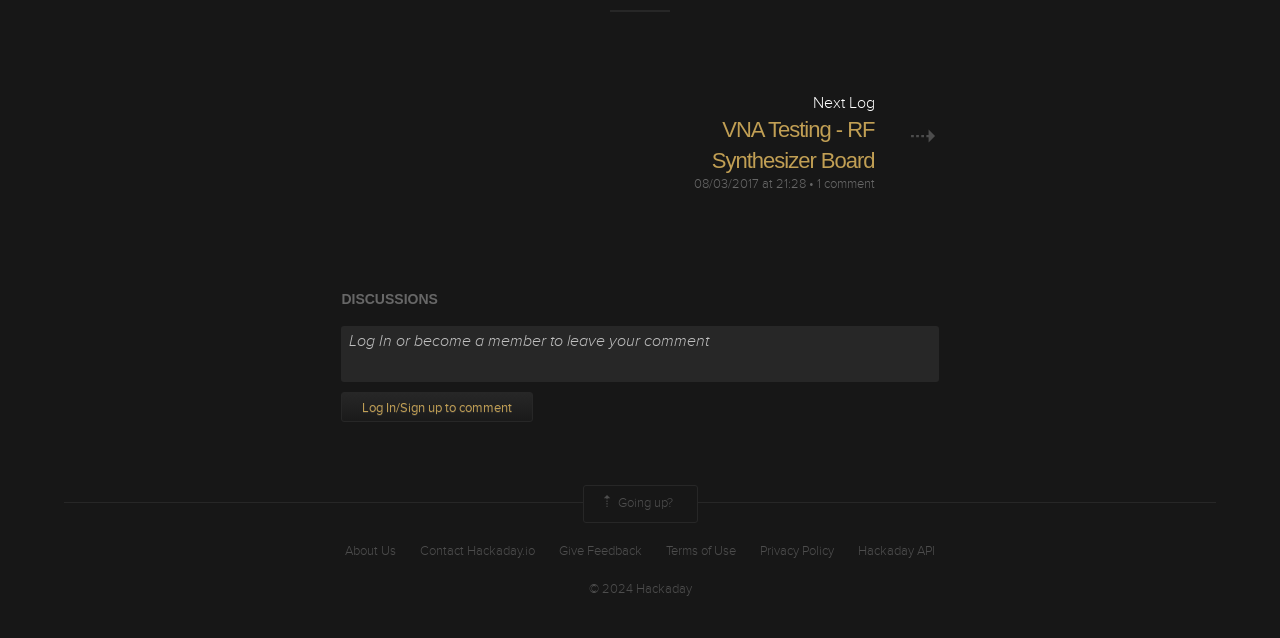Please find and report the bounding box coordinates of the element to click in order to perform the following action: "Click on 'Next Log'". The coordinates should be expressed as four float numbers between 0 and 1, in the format [left, top, right, bottom].

[0.635, 0.146, 0.683, 0.178]